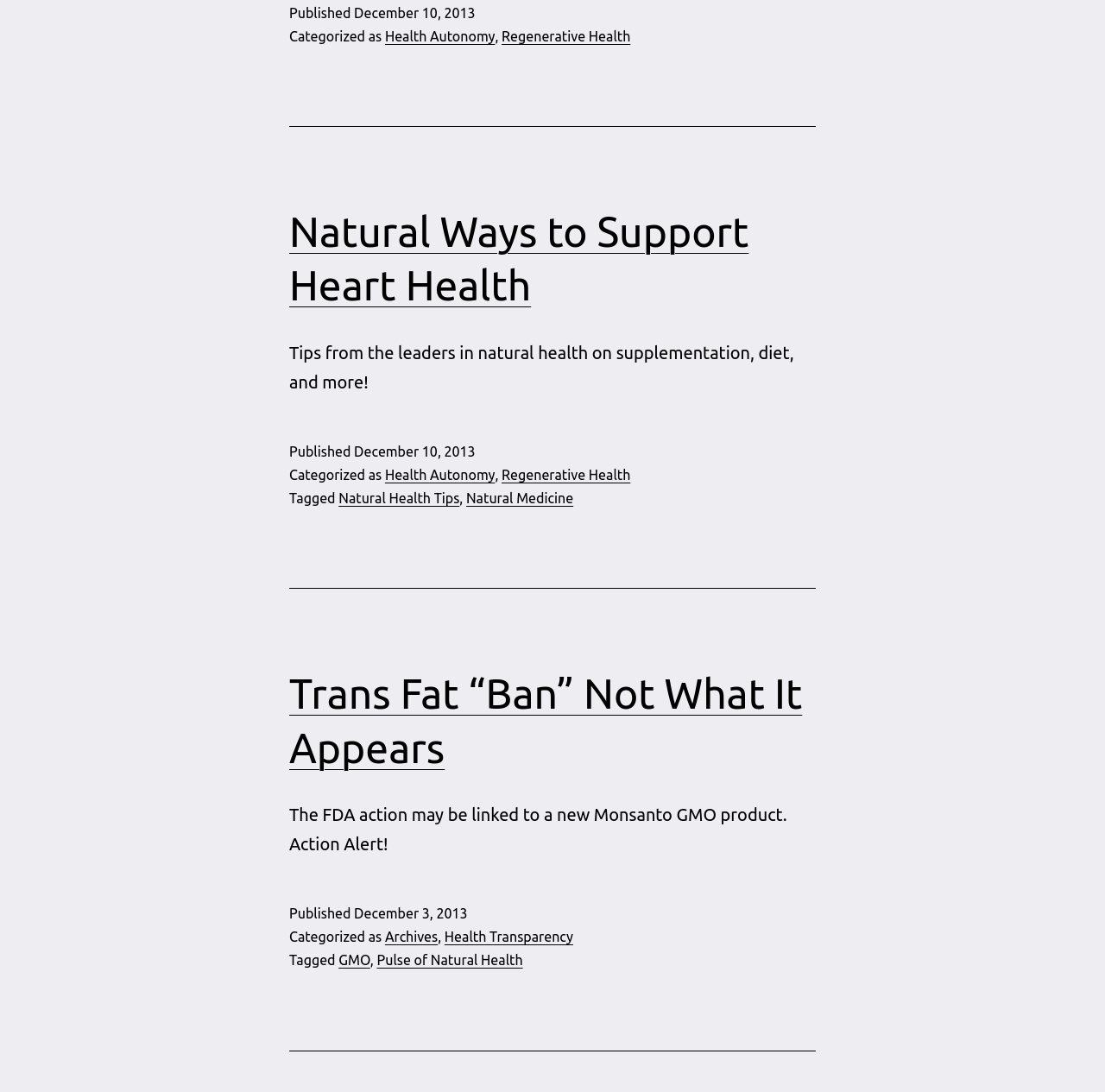What is the date of the first article?
Please provide a full and detailed response to the question.

I looked at the first article element [35] and found the time element [131] inside it, which contains the text 'December 10, 2013'. This is the date of the first article.